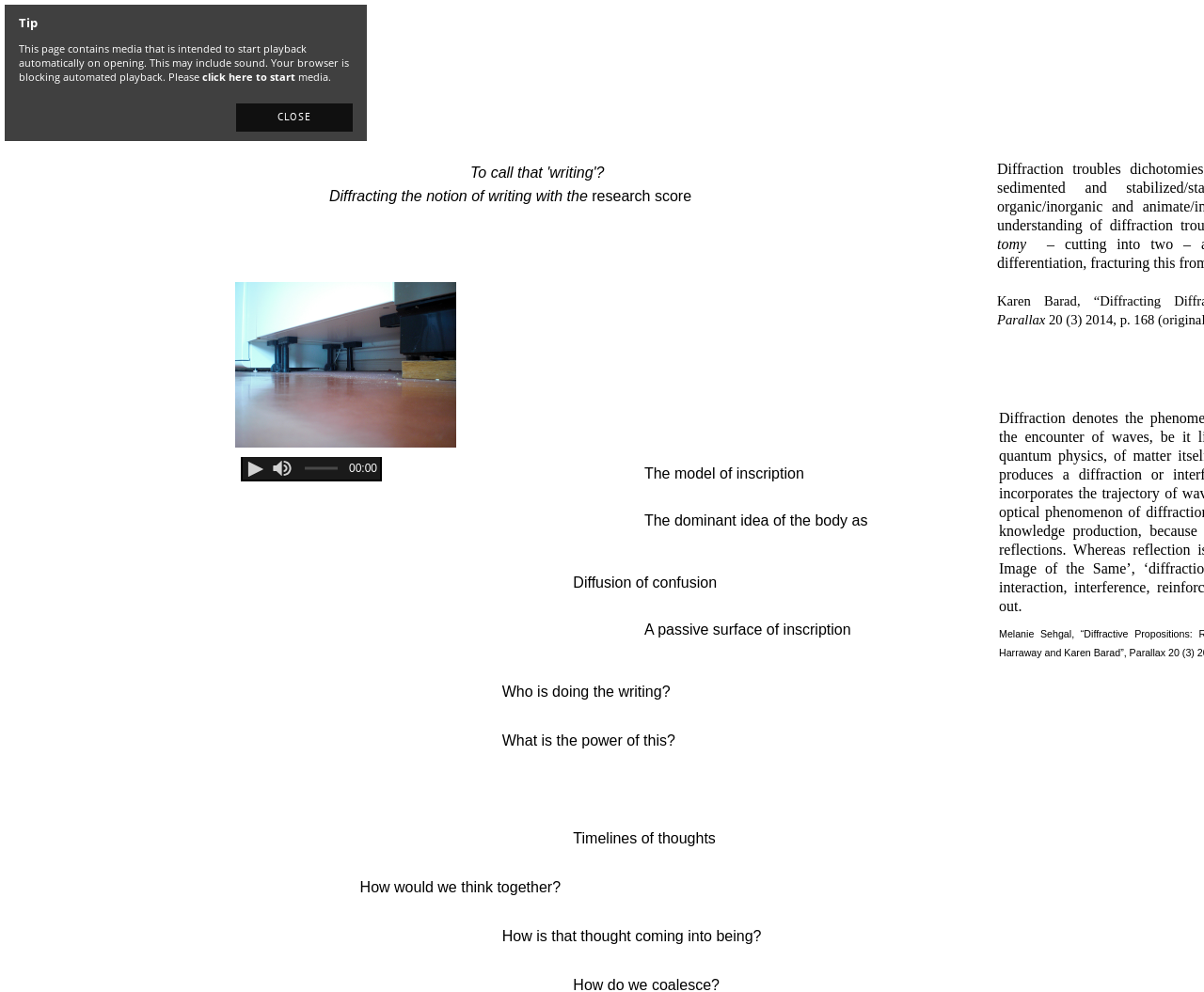What is the text on the button to close the media?
Using the image, provide a concise answer in one word or a short phrase.

CLOSE